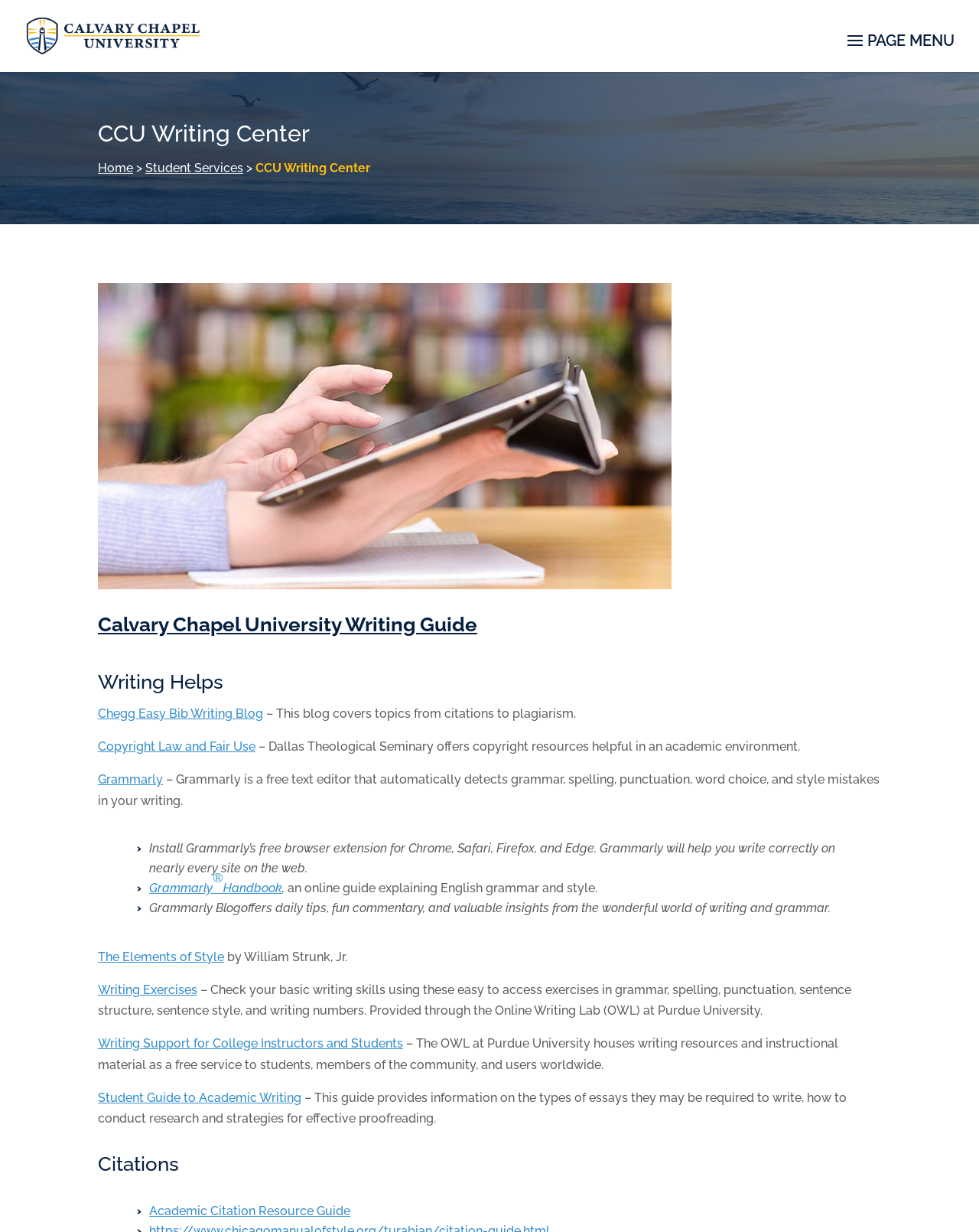Determine the bounding box coordinates of the clickable region to execute the instruction: "Explore the 'Citations' section". The coordinates should be four float numbers between 0 and 1, denoted as [left, top, right, bottom].

[0.1, 0.934, 0.9, 0.962]